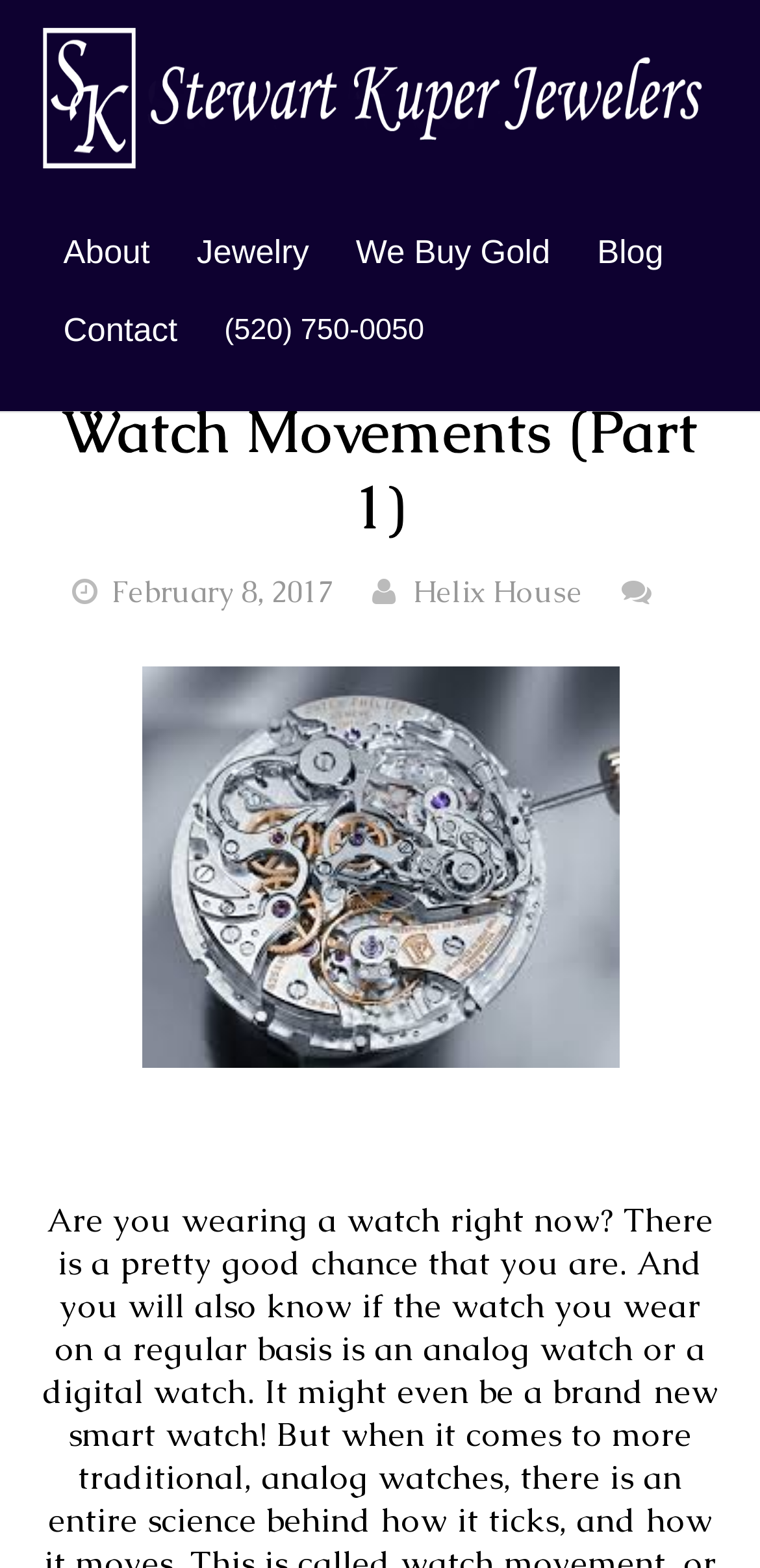What is the phone number mentioned on the webpage? Examine the screenshot and reply using just one word or a brief phrase.

(520) 750-0050